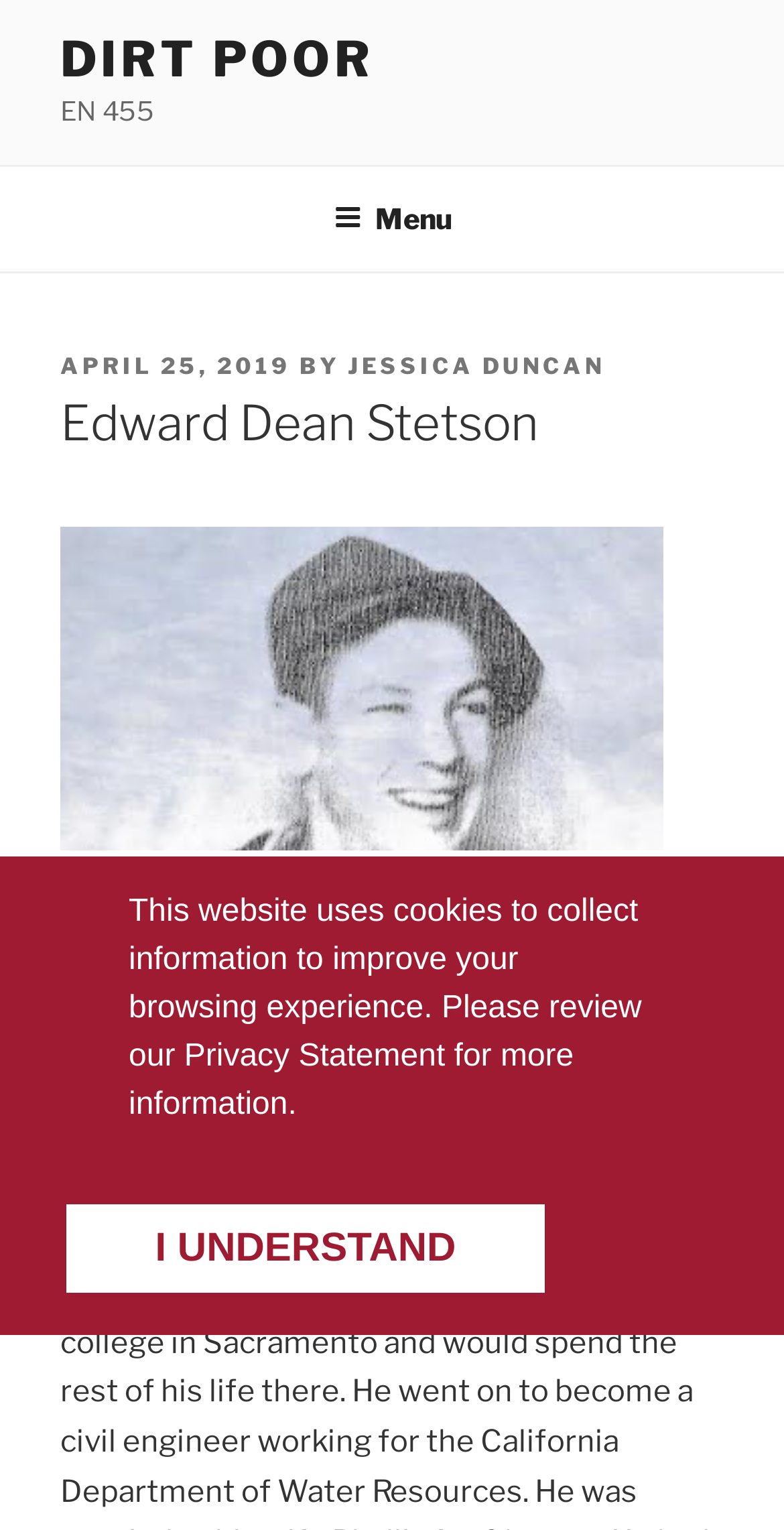Who is the author of the post?
Craft a detailed and extensive response to the question.

The answer can be found by looking at the link element with the text 'JESSICA DUNCAN' which is a child of the HeaderAsNonLandmark element.